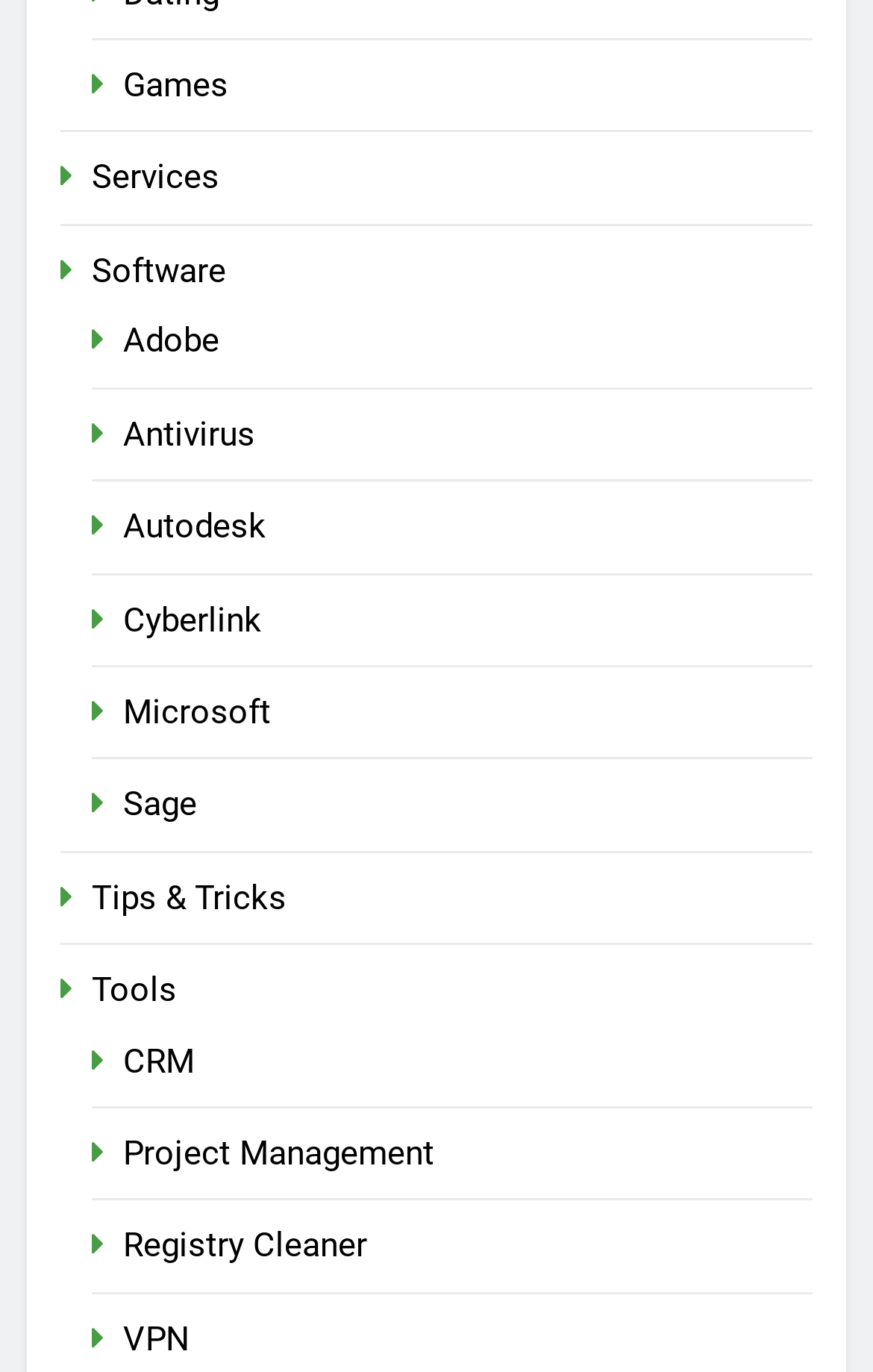Give the bounding box coordinates for this UI element: "Games". The coordinates should be four float numbers between 0 and 1, arranged as [left, top, right, bottom].

[0.141, 0.047, 0.262, 0.077]